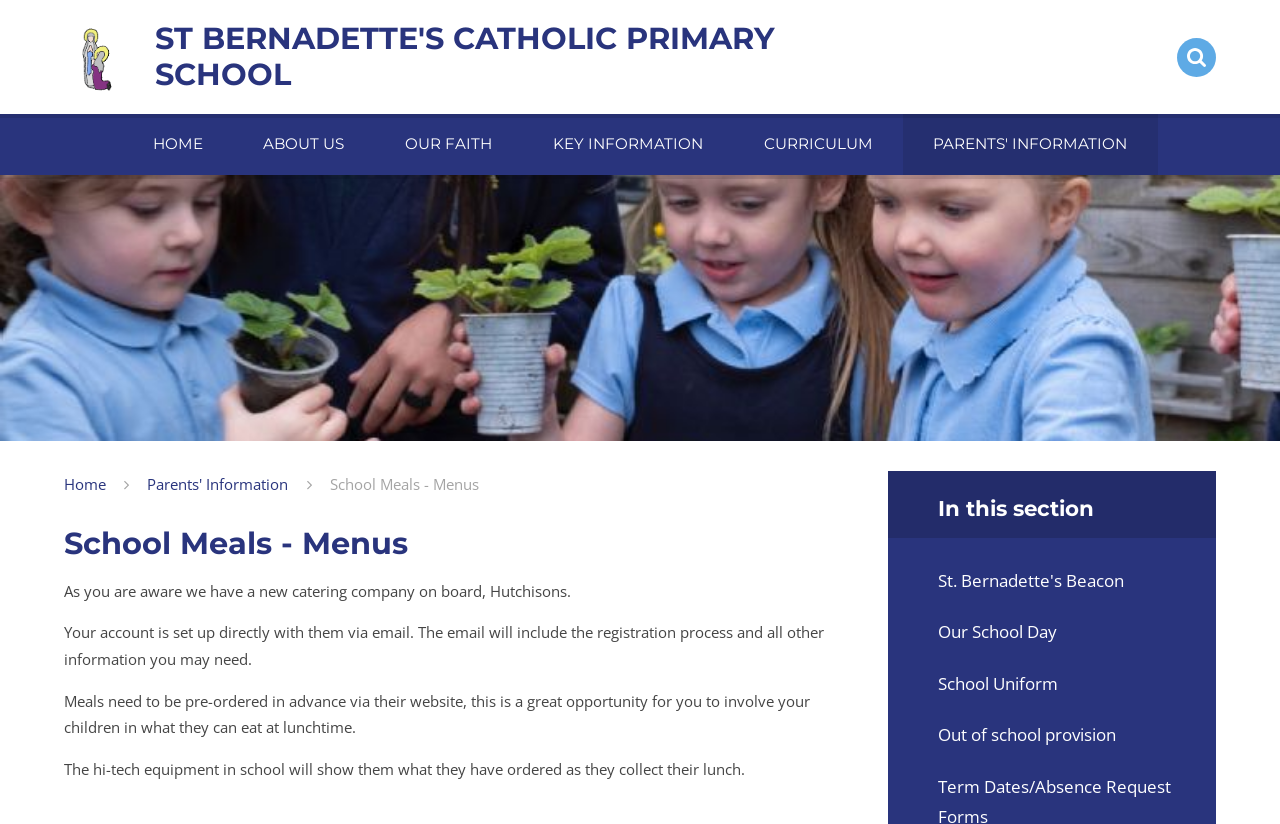Point out the bounding box coordinates of the section to click in order to follow this instruction: "View 'Our School Day'".

[0.693, 0.736, 0.95, 0.798]